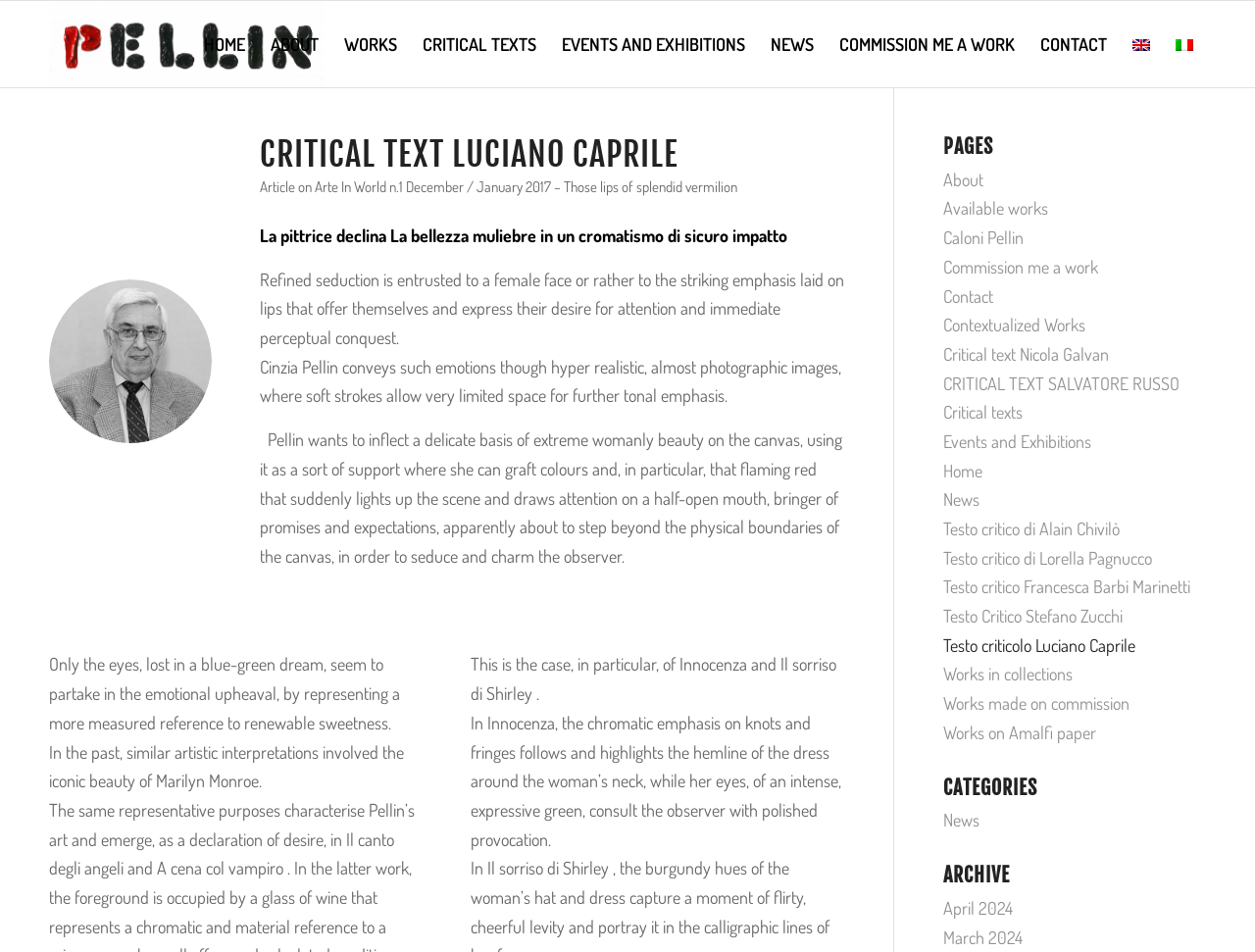Using the elements shown in the image, answer the question comprehensively: What is the language of the webpage?

The language of the webpage can be determined by the presence of links 'English' and 'Italiano' at the top of the webpage, which suggests that the webpage is available in both Italian and English languages.